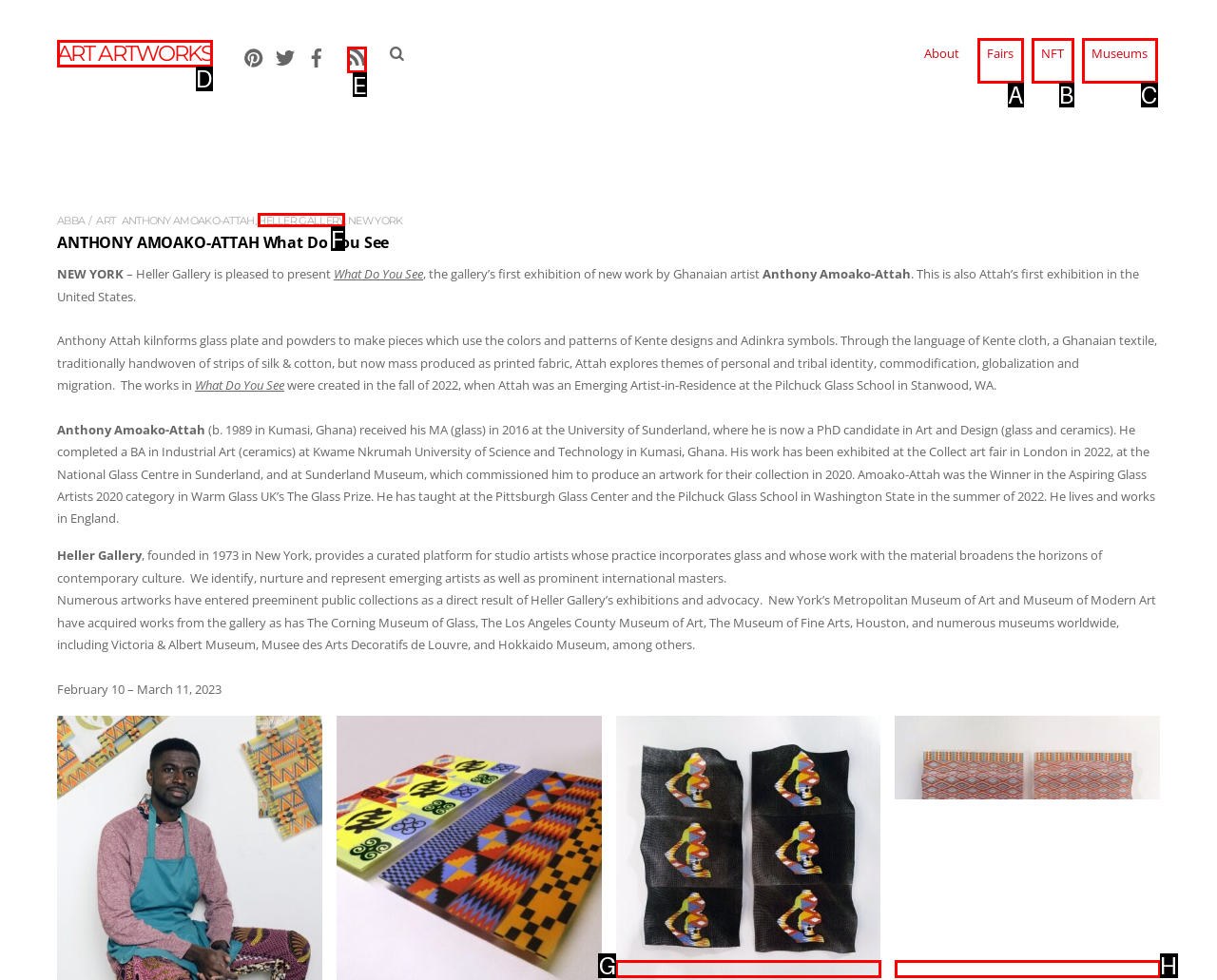Which option corresponds to the following element description: NFT?
Please provide the letter of the correct choice.

B